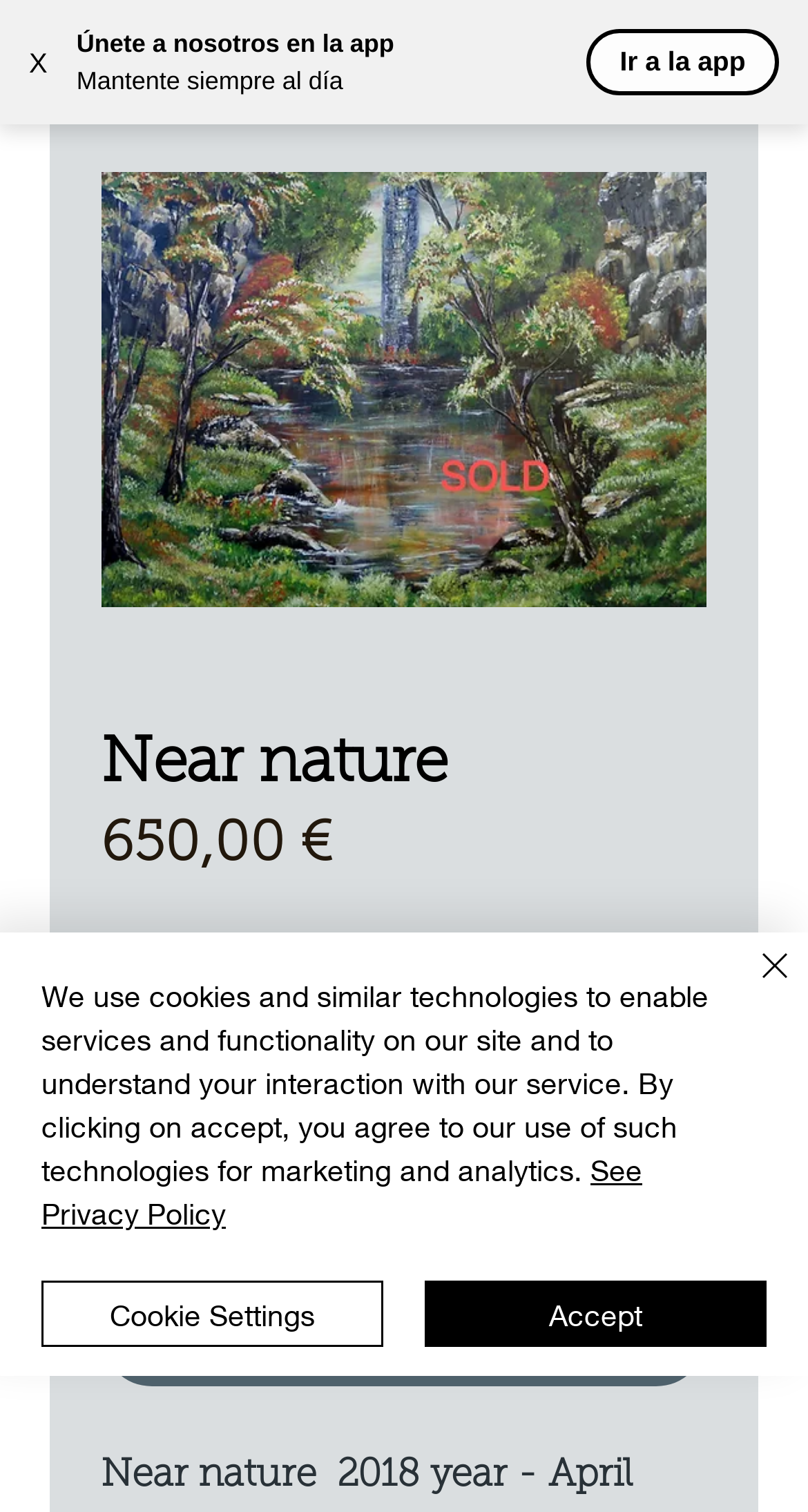Extract the bounding box coordinates for the UI element described by the text: "input value="1" aria-label="Cantidad" value="1"". The coordinates should be in the form of [left, top, right, bottom] with values between 0 and 1.

[0.103, 0.541, 0.312, 0.597]